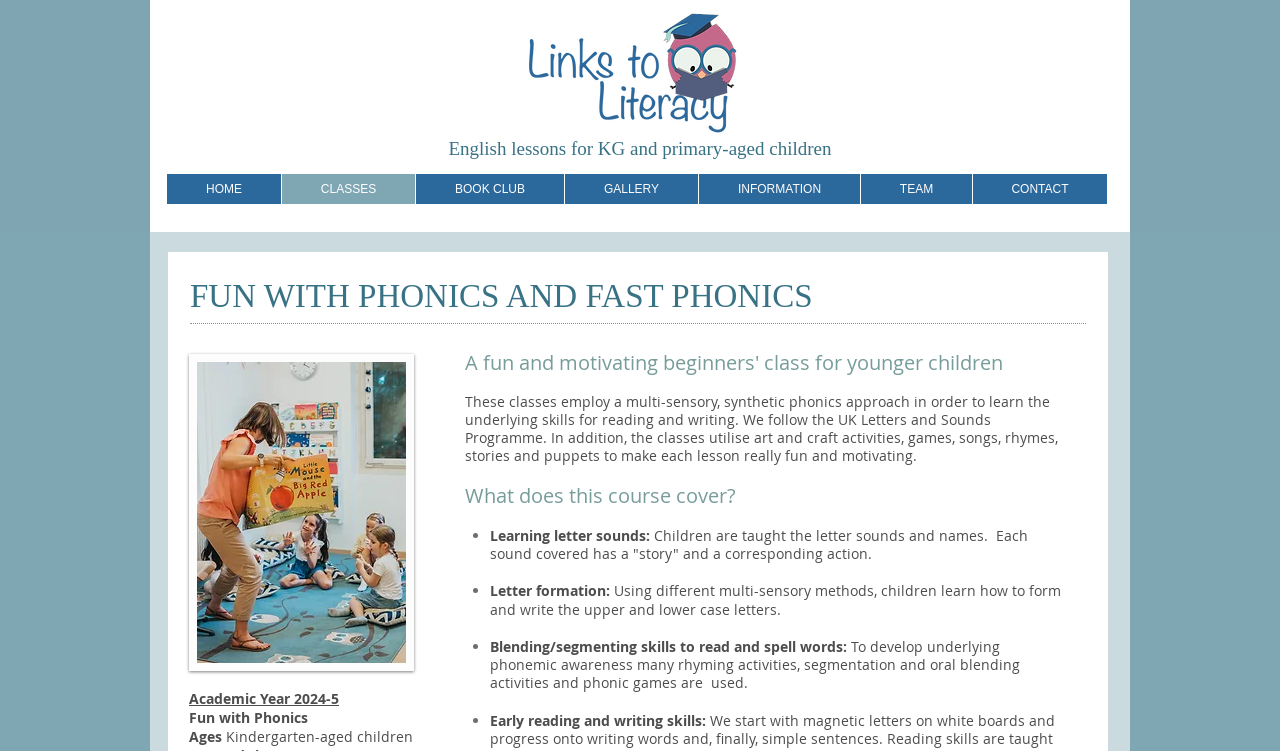Based on the element description, predict the bounding box coordinates (top-left x, top-left y, bottom-right x, bottom-right y) for the UI element in the screenshot: BOOK CLUB

[0.324, 0.232, 0.441, 0.272]